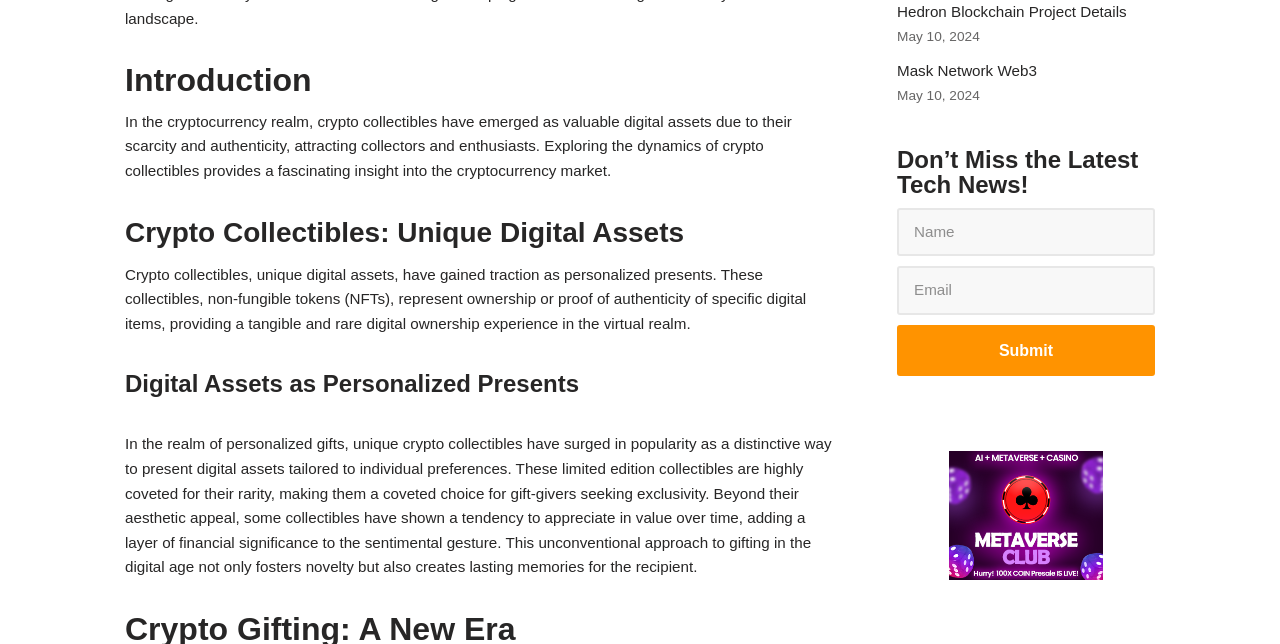How many textboxes are there on the webpage?
Kindly give a detailed and elaborate answer to the question.

There are two textboxes on the webpage, one labeled 'Name' and the other labeled 'Email', both located on the right side of the page with bounding boxes of [0.701, 0.376, 0.902, 0.456] and [0.701, 0.471, 0.902, 0.551] respectively.